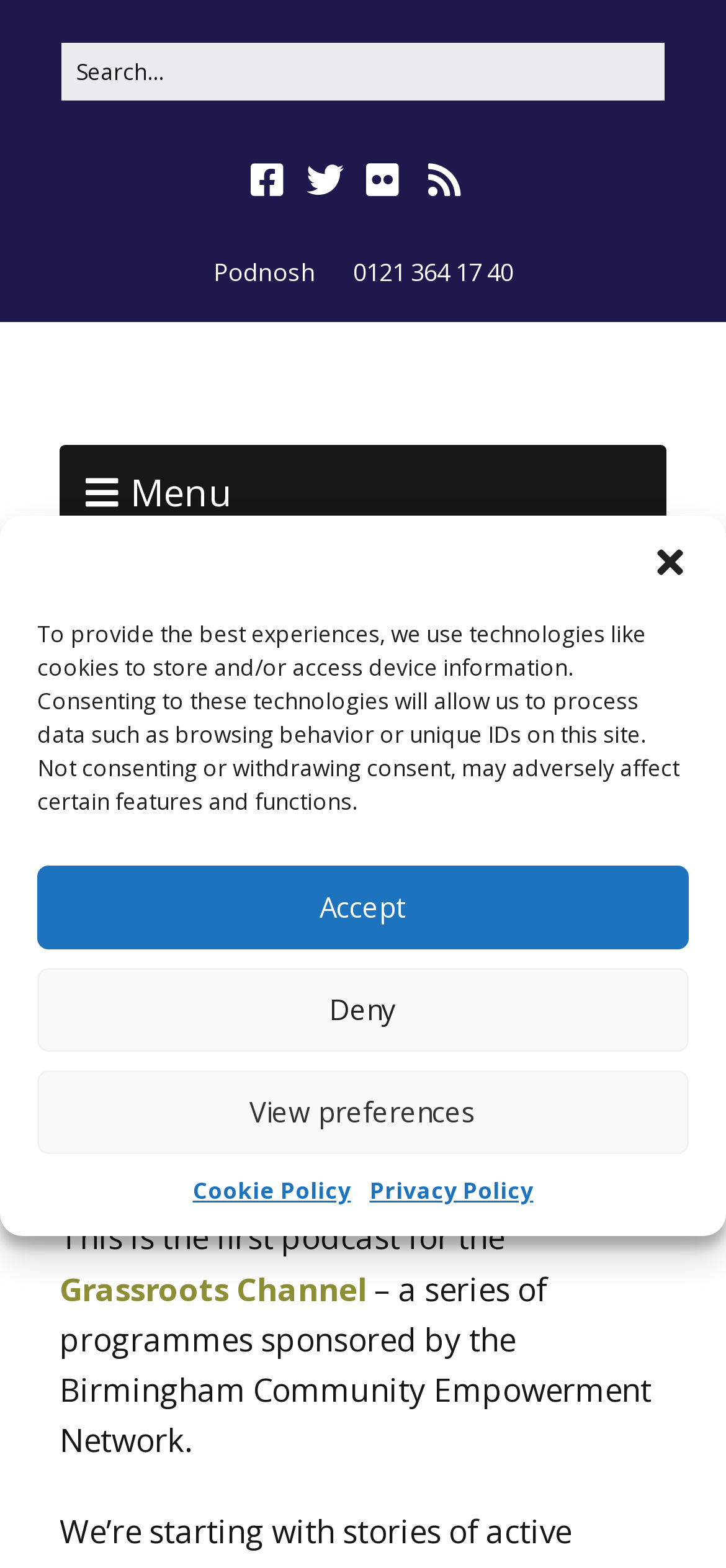What is the name of the podcast series?
Make sure to answer the question with a detailed and comprehensive explanation.

I inferred this answer by looking at the webpage structure and finding the heading 'Tag: Barbara Willis Brown' which suggests that the webpage is about a podcast related to Barbara Willis Brown. Then, I found the text 'This is the first podcast for the' followed by a link 'Grassroots Channel', which indicates that Grassroots Channel is the name of the podcast series.